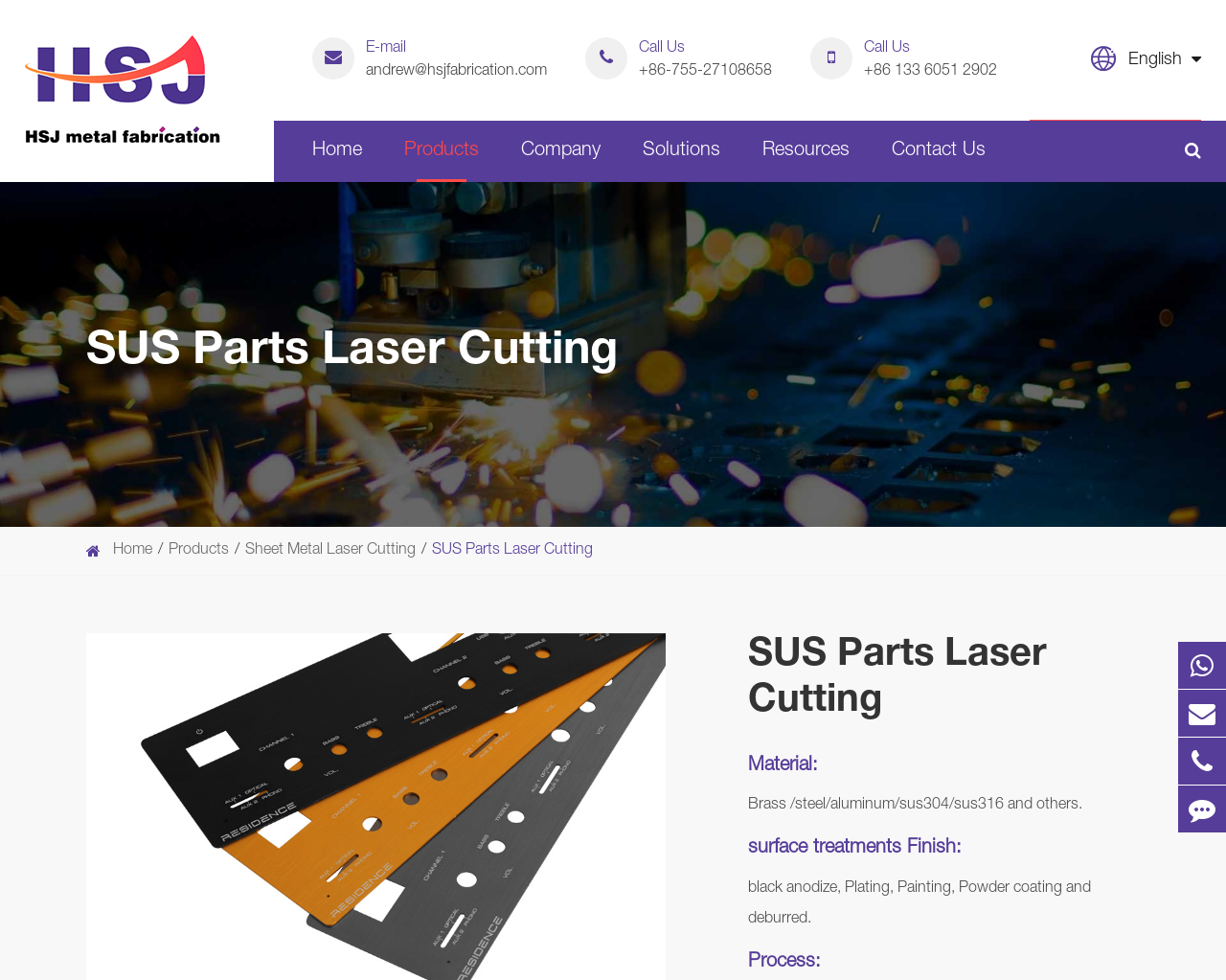Specify the bounding box coordinates of the element's area that should be clicked to execute the given instruction: "Click the 'Contact Us' link". The coordinates should be four float numbers between 0 and 1, i.e., [left, top, right, bottom].

[0.84, 0.122, 0.98, 0.166]